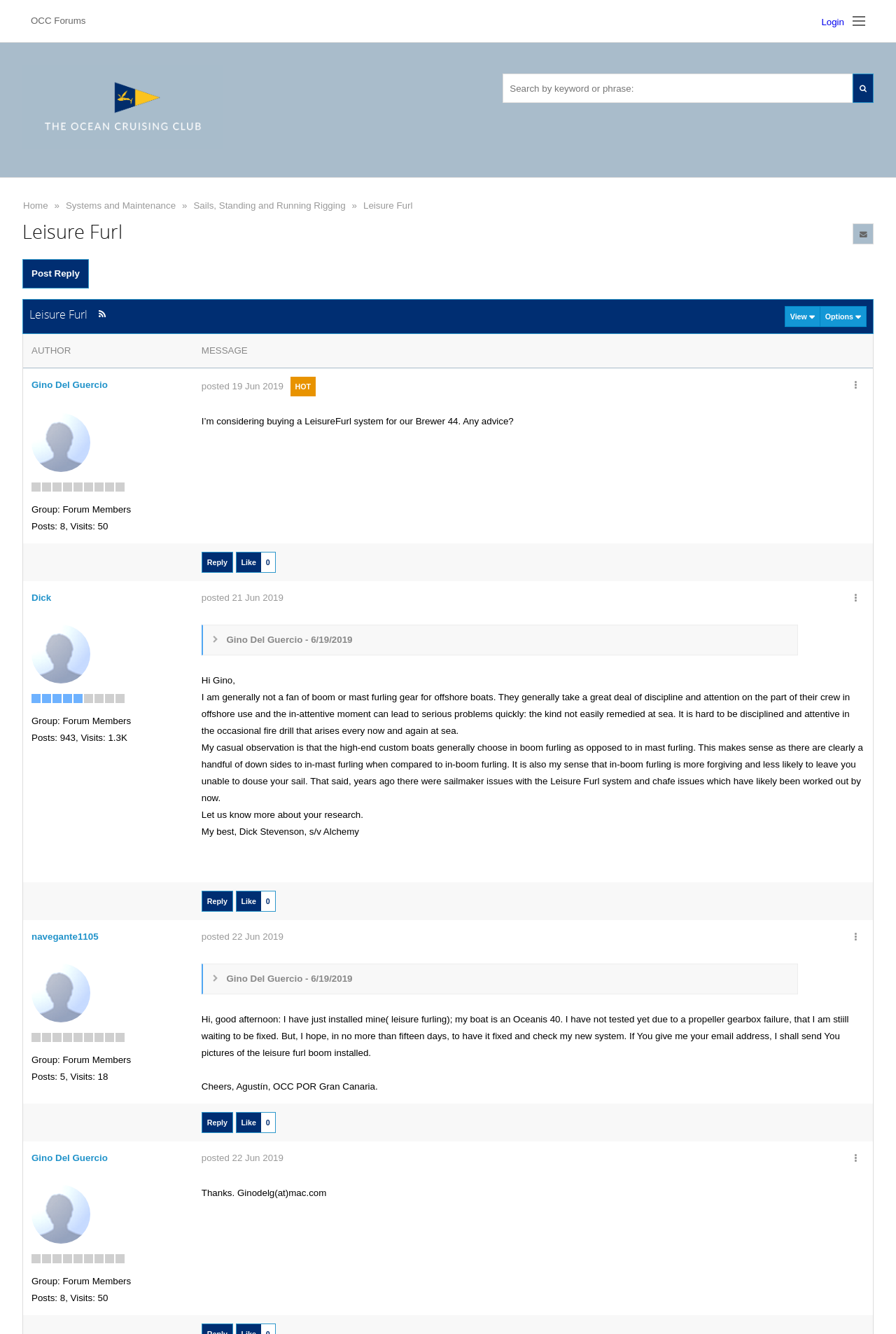Can you identify the bounding box coordinates of the clickable region needed to carry out this instruction: 'Search by keyword or phrase'? The coordinates should be four float numbers within the range of 0 to 1, stated as [left, top, right, bottom].

[0.561, 0.055, 0.952, 0.077]